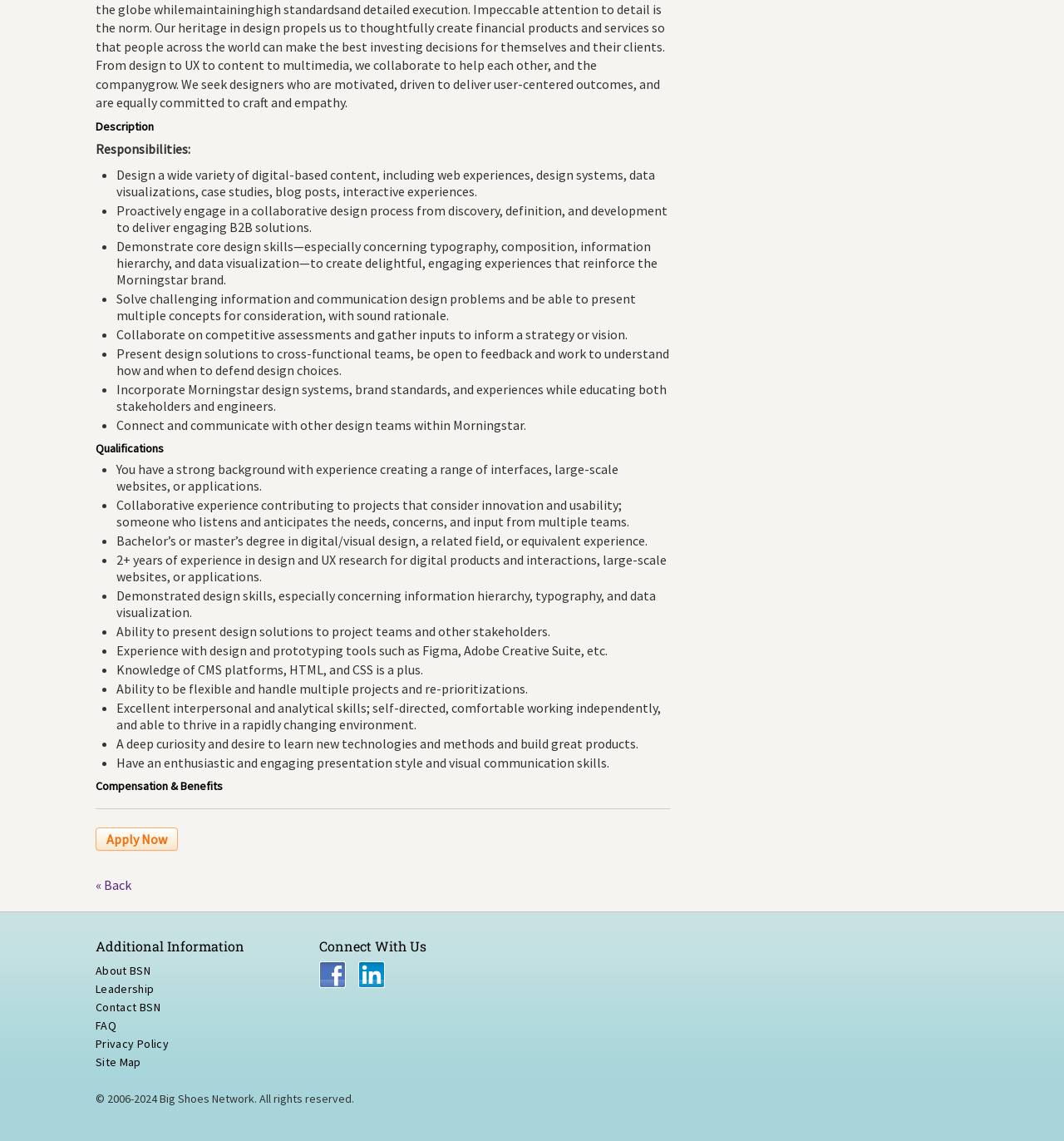Please answer the following question using a single word or phrase: 
What type of degree is required for the job?

Bachelor's or master's